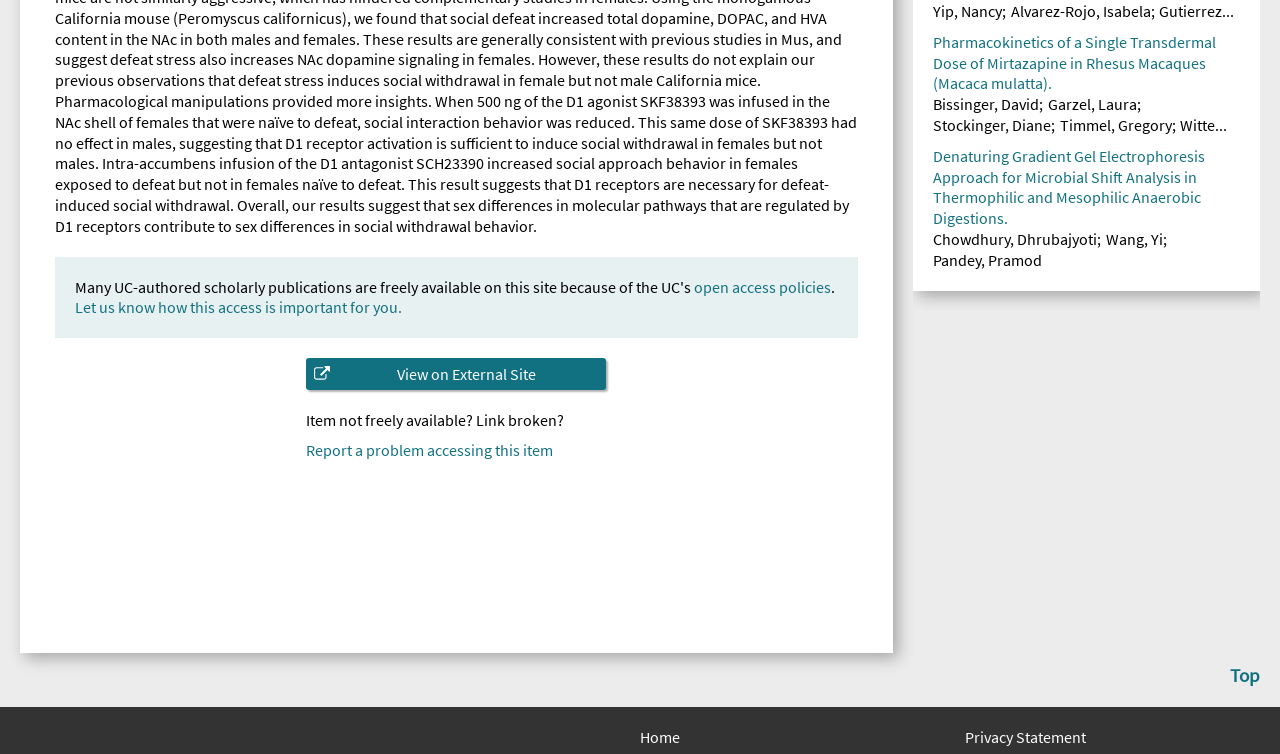Given the following UI element description: "Alvarez-Rojo, Isabela", find the bounding box coordinates in the webpage screenshot.

[0.79, 0.001, 0.899, 0.028]